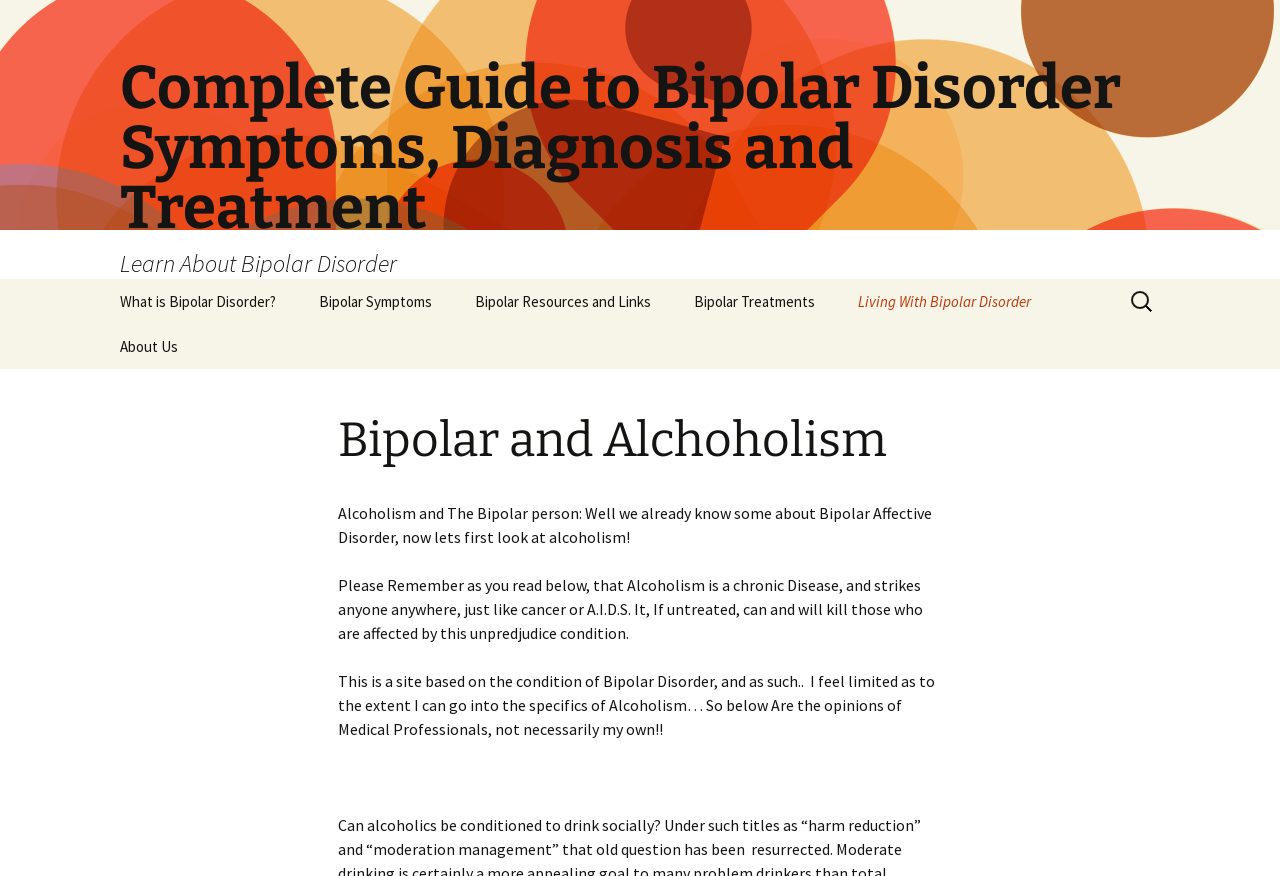Respond concisely with one word or phrase to the following query:
How many links are related to bipolar resources?

5